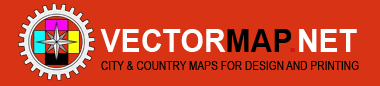Describe thoroughly the contents of the image.

The image showcases a detailed city plan map of Port Arthur, Texas, available in vector format. This map is specifically designed for editing in Adobe Illustrator and includes layered components, allowing users to customize various features as needed. The map highlights intricate street layouts, landmarks, and geographical elements of Port Arthur, emphasizing its layout and key areas. It serves as a valuable resource for both professionals and individuals requiring precise geographic information. This version is part of a broader collection of maps offered by VectorMap.net, which specializes in city and country maps for design and printing purposes.